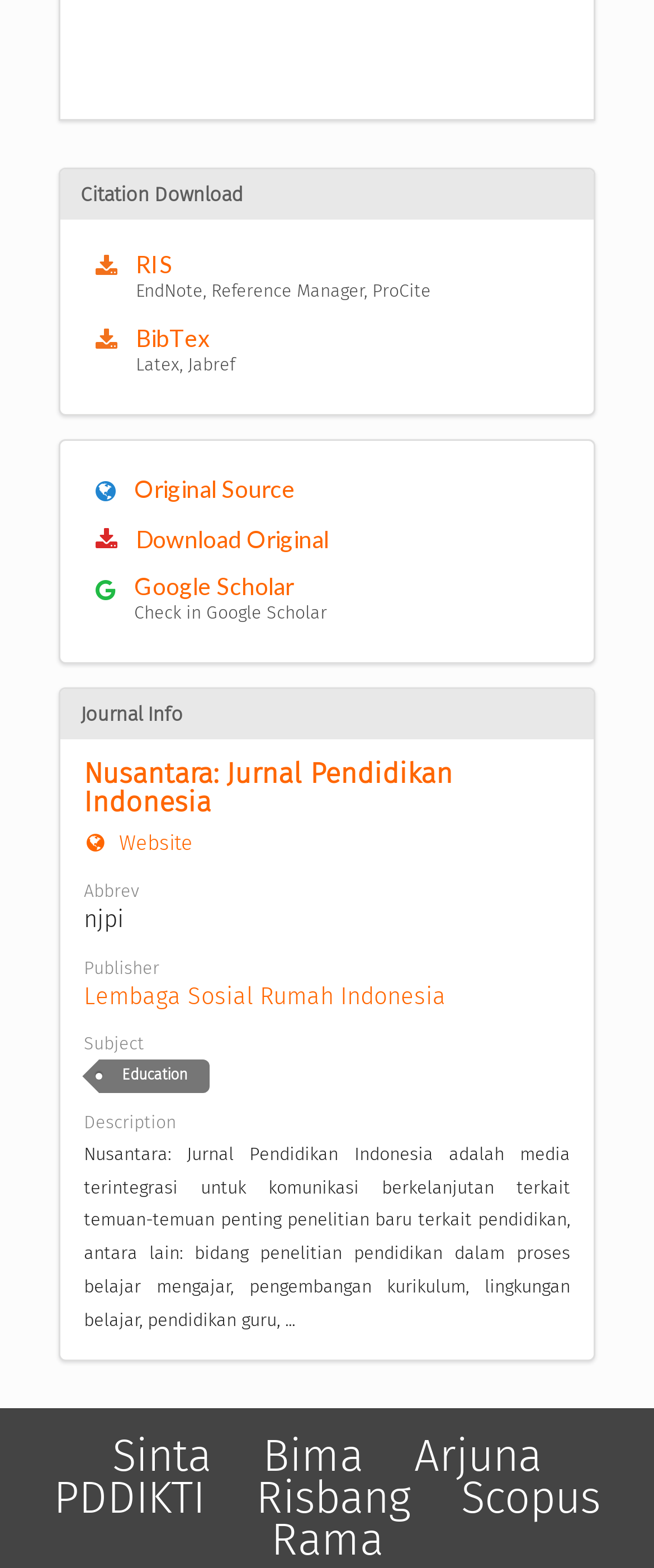Please look at the image and answer the question with a detailed explanation: What is the abbreviation of the journal?

I found the answer by looking at the text 'Abbrev' and the static text 'njpi' below it, which suggests that 'njpi' is the abbreviation of the journal.